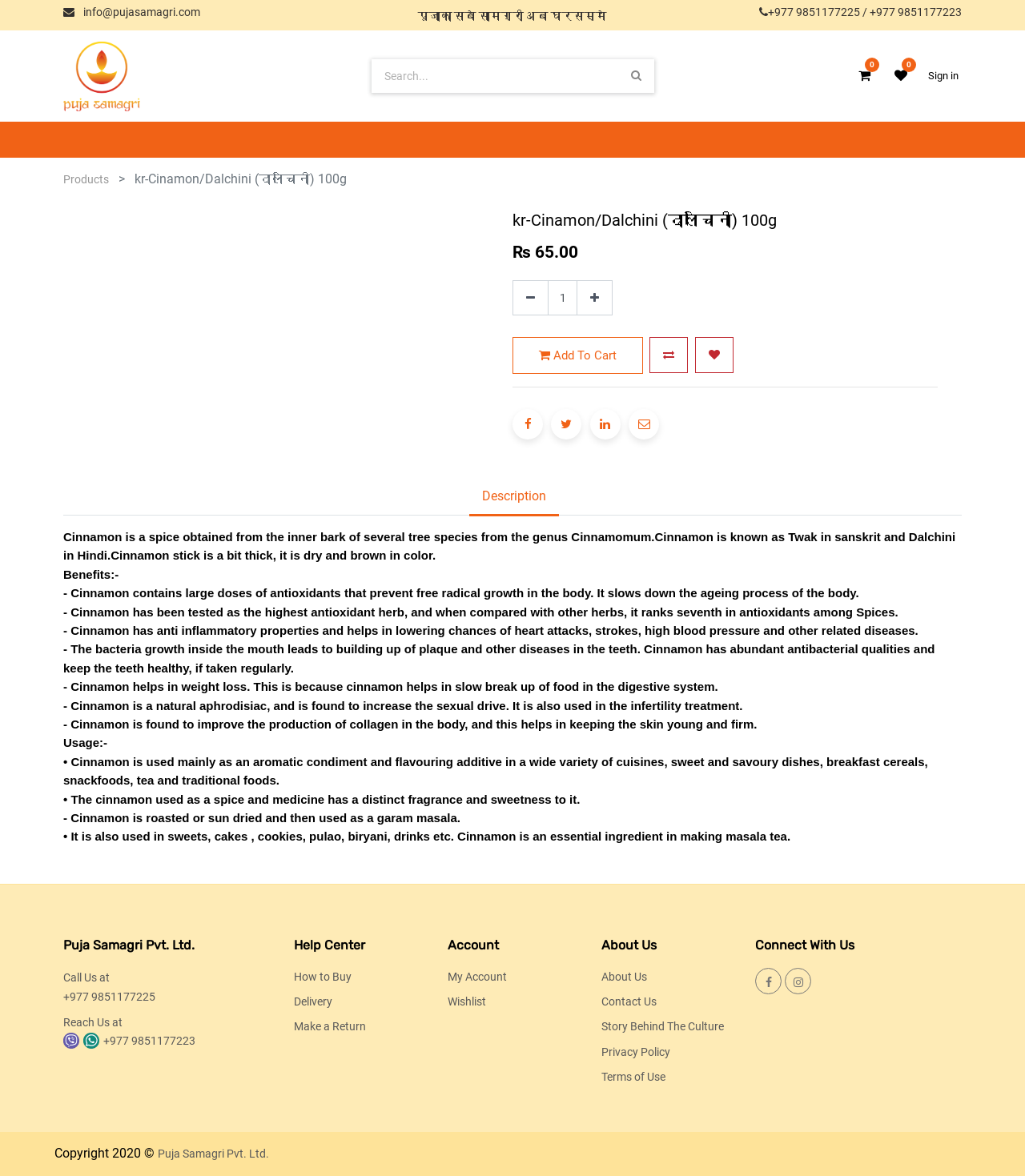Please reply to the following question with a single word or a short phrase:
What is the phone number to contact Puja Samagri?

+977 9851177225